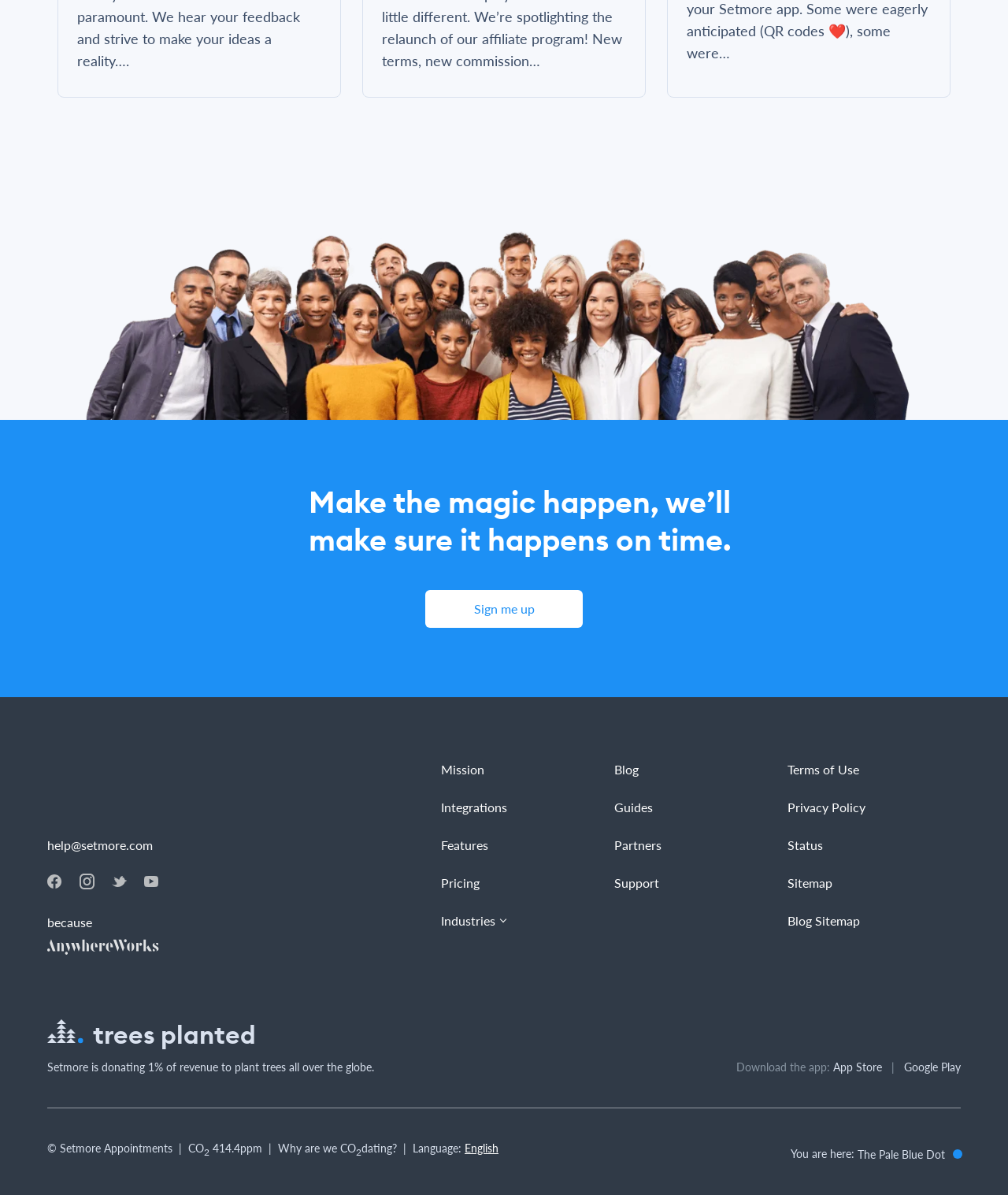How many links are there in the footer section?
Please provide a single word or phrase as your answer based on the image.

14